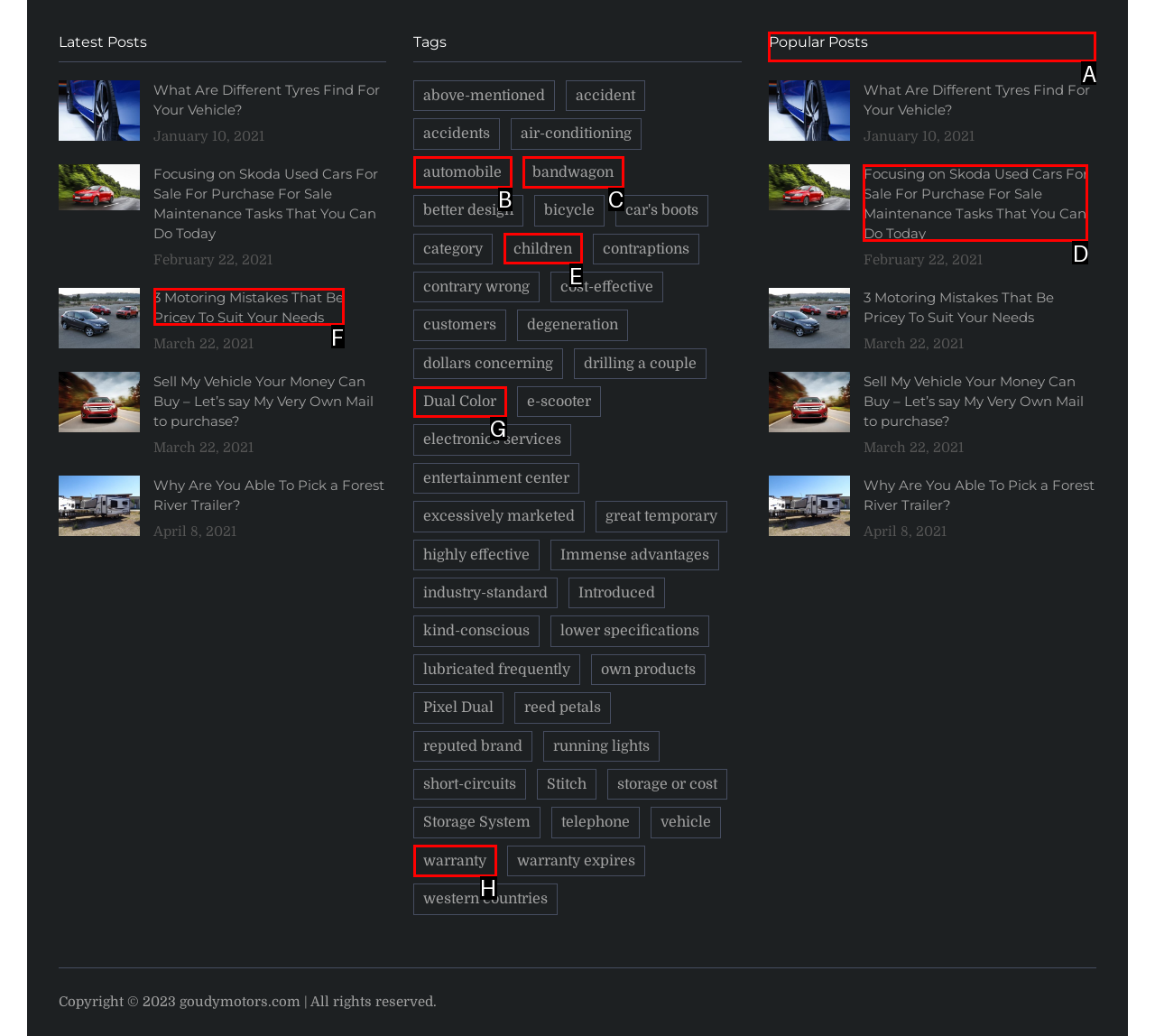Determine which HTML element to click to execute the following task: click on the 'Popular Posts' link Answer with the letter of the selected option.

A